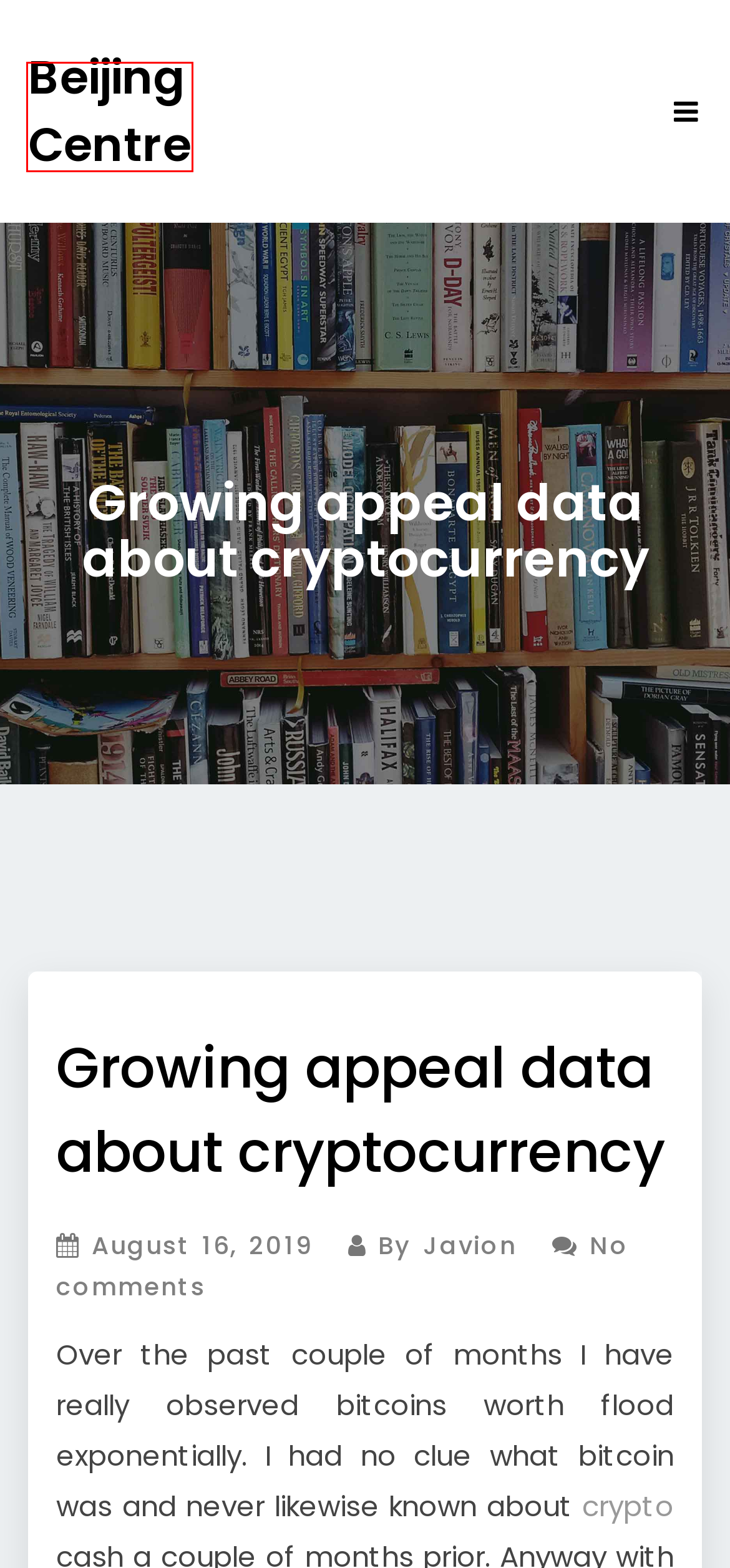Given a screenshot of a webpage with a red bounding box highlighting a UI element, determine which webpage description best matches the new webpage that appears after clicking the highlighted element. Here are the candidates:
A. Fashion – Beijing Centre
B. Comments for Beijing Centre
C. Photography – Beijing Centre
D. Social Media – Beijing Centre
E. Log In ‹ Beijing Centre — WordPress
F. Beijing Centre
G. How to get your money back in a blockchain dispute
H. Uniting Systems The Role of APIs in Creating Synergy – Beijing Centre

F